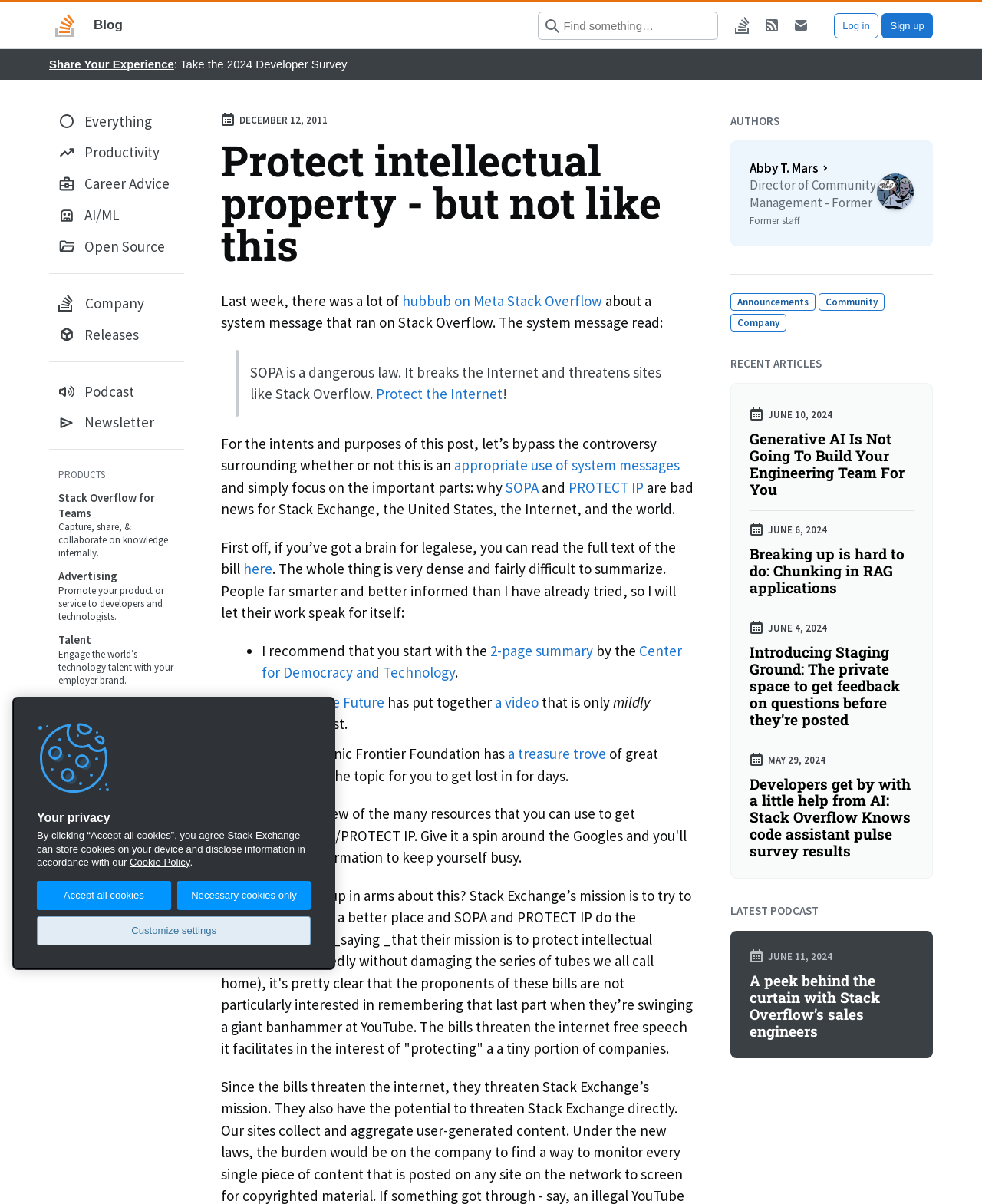Give a detailed account of the webpage's layout and content.

This webpage is from Stack Overflow, a popular platform for developers and technologists. At the top, there is a navigation bar with links to "Blog", a search box, and buttons to "Log in" and "Sign up". Below the navigation bar, there is a promotional section with a call-to-action to take the 2024 Developer Survey.

On the left side, there is a menu with various categories, including "Everything", "Productivity", "Career Advice", "AI/ML", "Open Source", "Company", "Releases", "Podcast", and "Newsletter". Each category has an accompanying icon.

The main content of the webpage is a blog post titled "Protect intellectual property - but not like this". The post discusses the controversy surrounding SOPA (Stop Online Piracy Act) and PROTECT IP, two bills that aim to protect intellectual property but have been criticized for threatening internet freedom and free speech. The post argues that these bills are bad news for Stack Exchange, the United States, the internet, and the world.

The post is divided into several sections, with headings and subheadings. There are also links to external resources, such as a 2-page summary of the bill by the Center for Democracy and Technology, a video by Fight for the Future, and articles by the Electronic Frontier Foundation.

At the bottom of the post, there is a section with information about the author, Abby T. Mars, Director of Community Management at Stack Overflow. There are also links to "Announcements", "Community", "Company", and "Recent Articles".